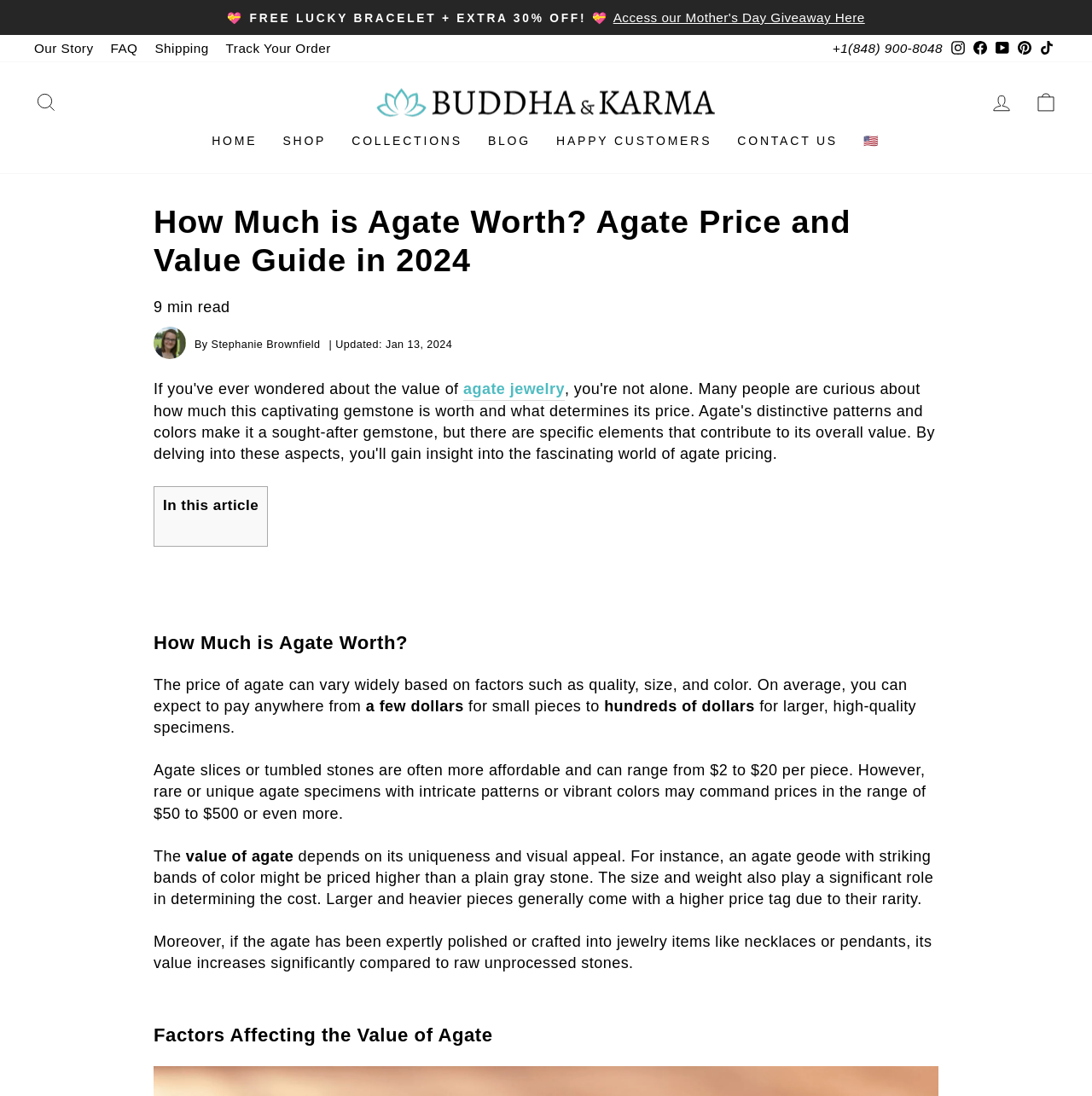Determine the bounding box coordinates for the area that needs to be clicked to fulfill this task: "Search for something". The coordinates must be given as four float numbers between 0 and 1, i.e., [left, top, right, bottom].

[0.022, 0.077, 0.062, 0.11]